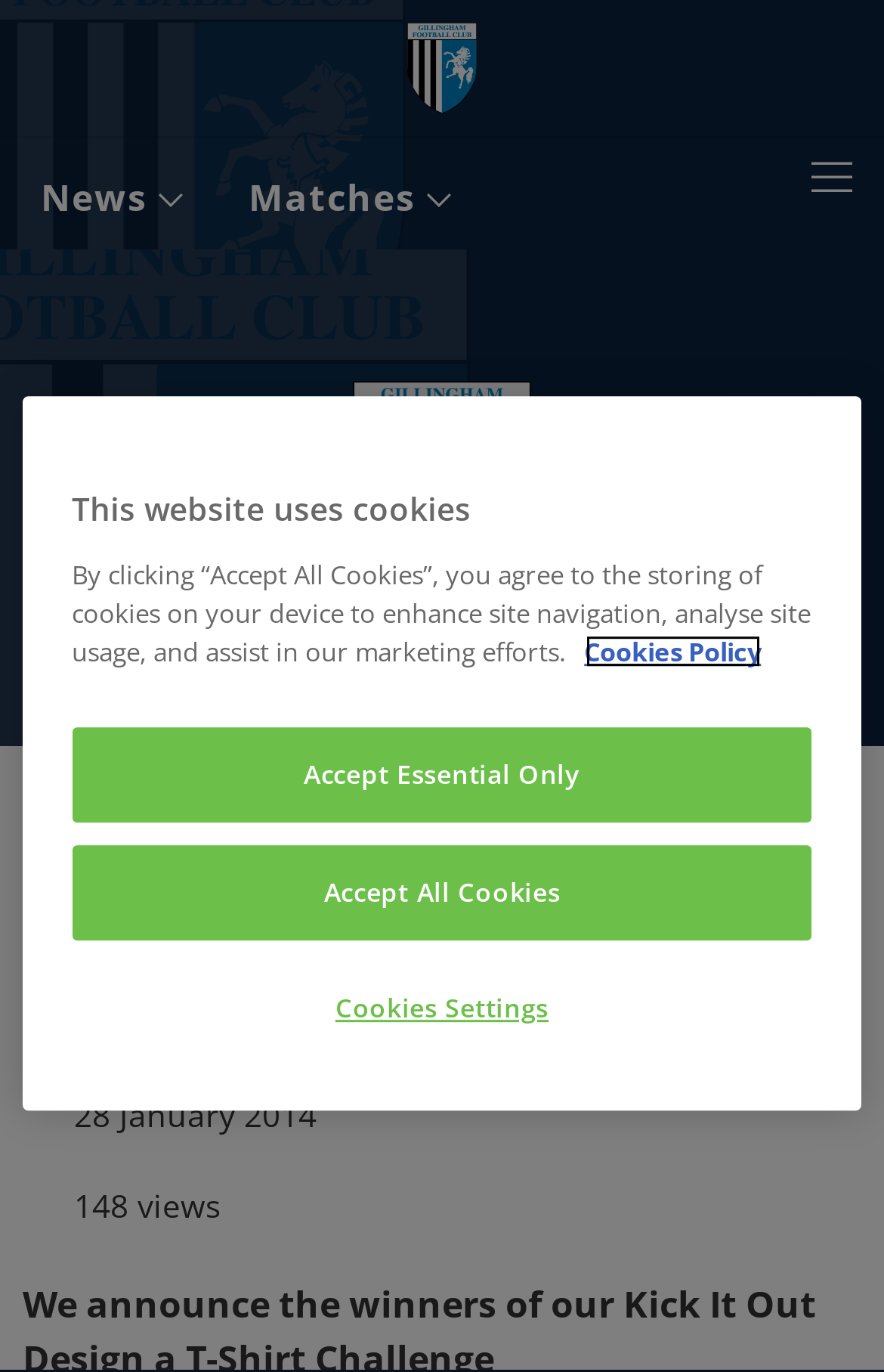Locate the bounding box coordinates of the element that needs to be clicked to carry out the instruction: "View matches". The coordinates should be given as four float numbers ranging from 0 to 1, i.e., [left, top, right, bottom].

[0.246, 0.101, 0.549, 0.177]